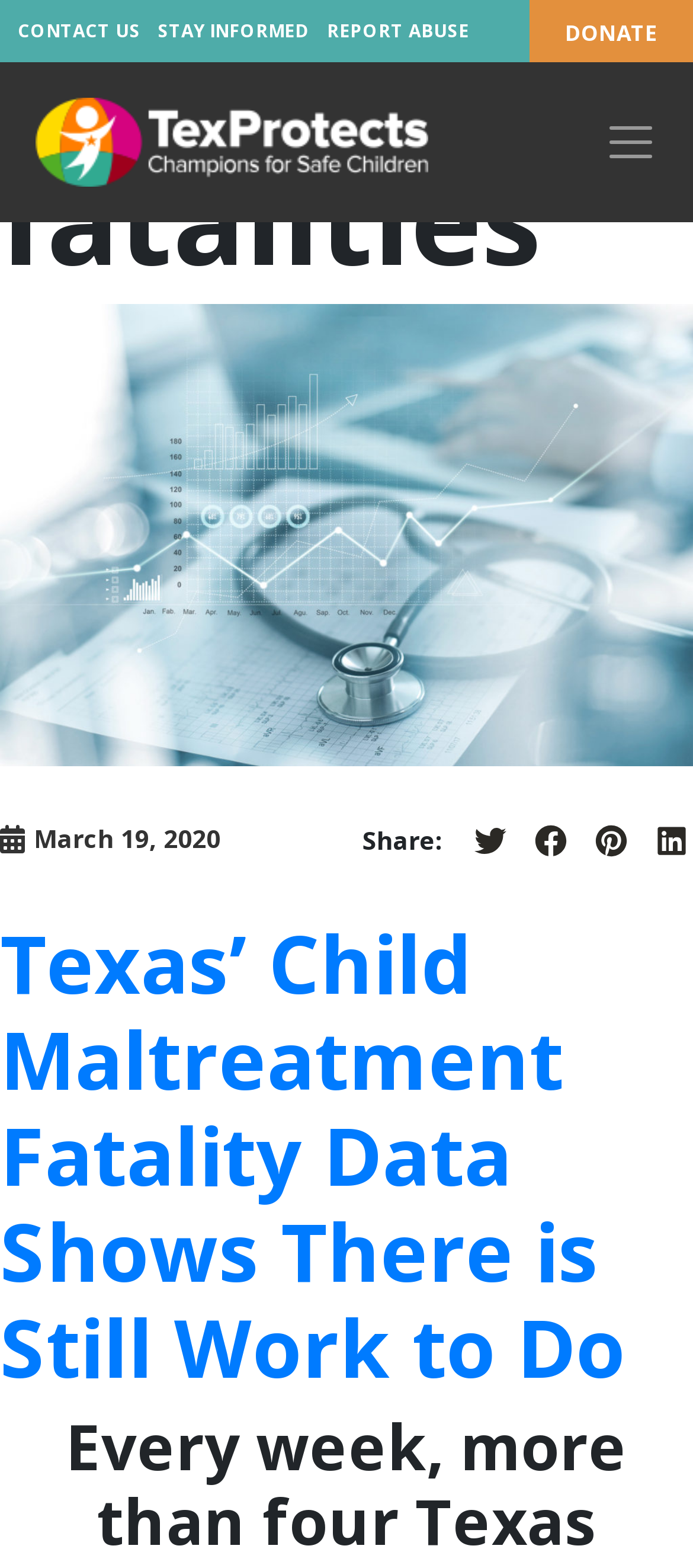Identify the bounding box coordinates of the clickable region to carry out the given instruction: "view Pro Audio - People Technology History".

None